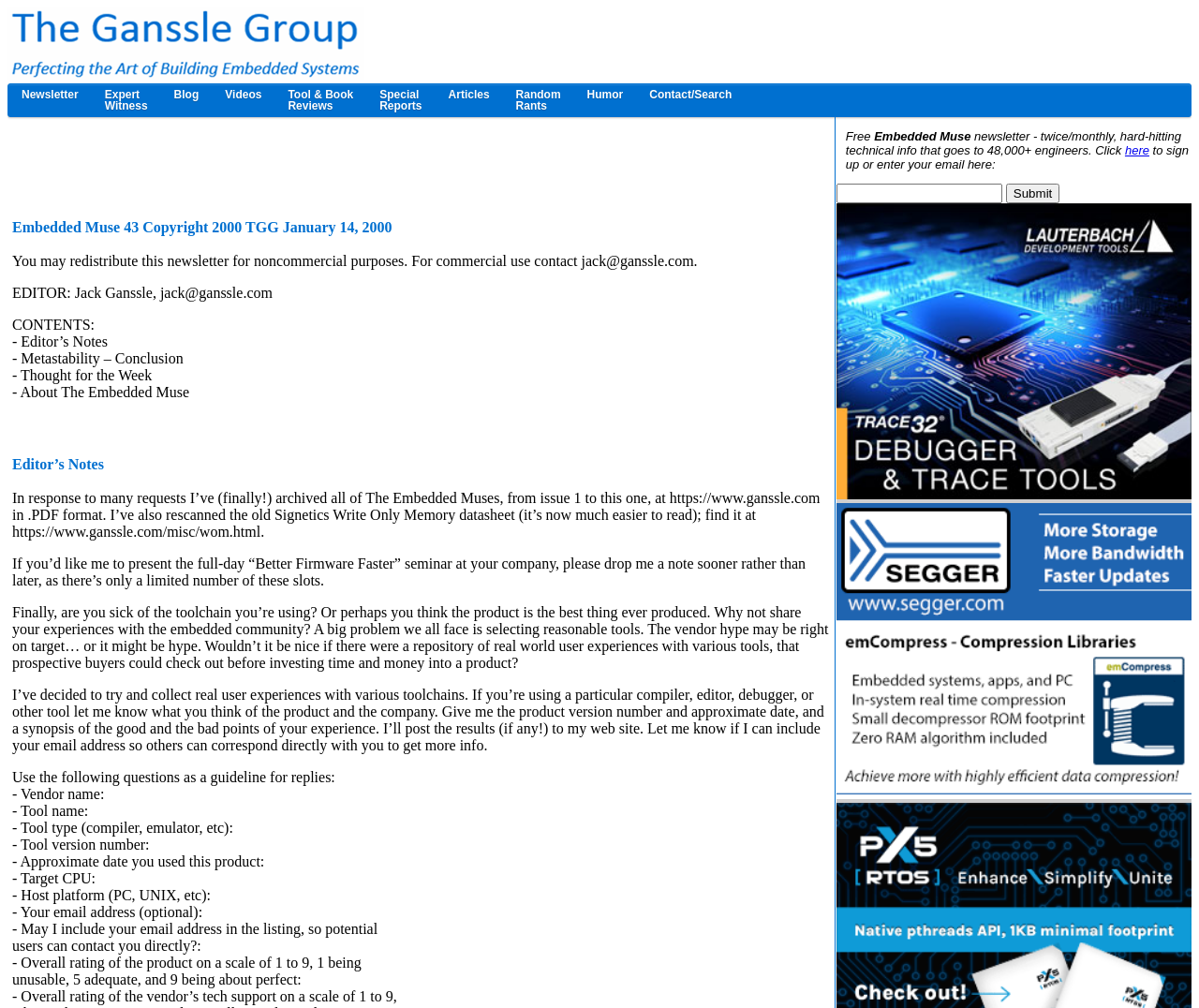Identify and extract the main heading from the webpage.

Embedded Muse 43 Copyright 2000 TGG January 14, 2000